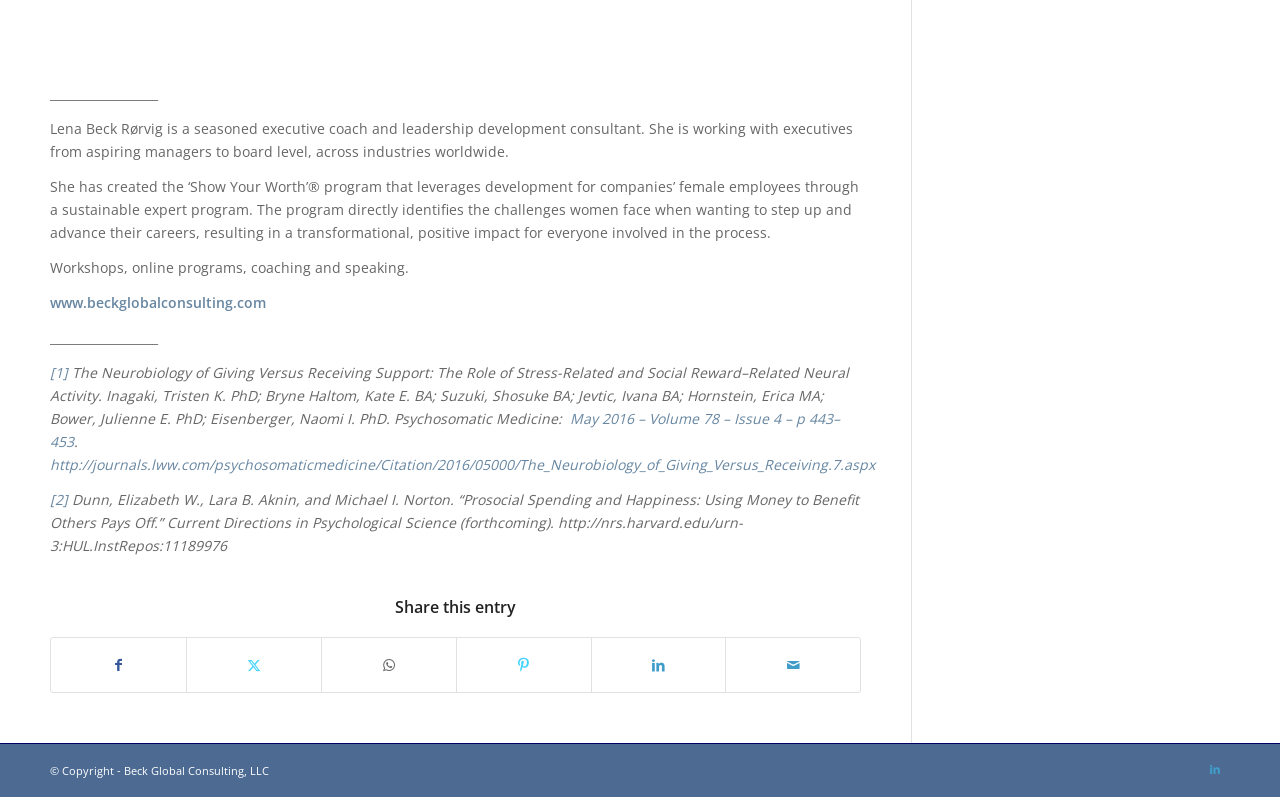Please respond in a single word or phrase: 
How many social media platforms are available for sharing?

6